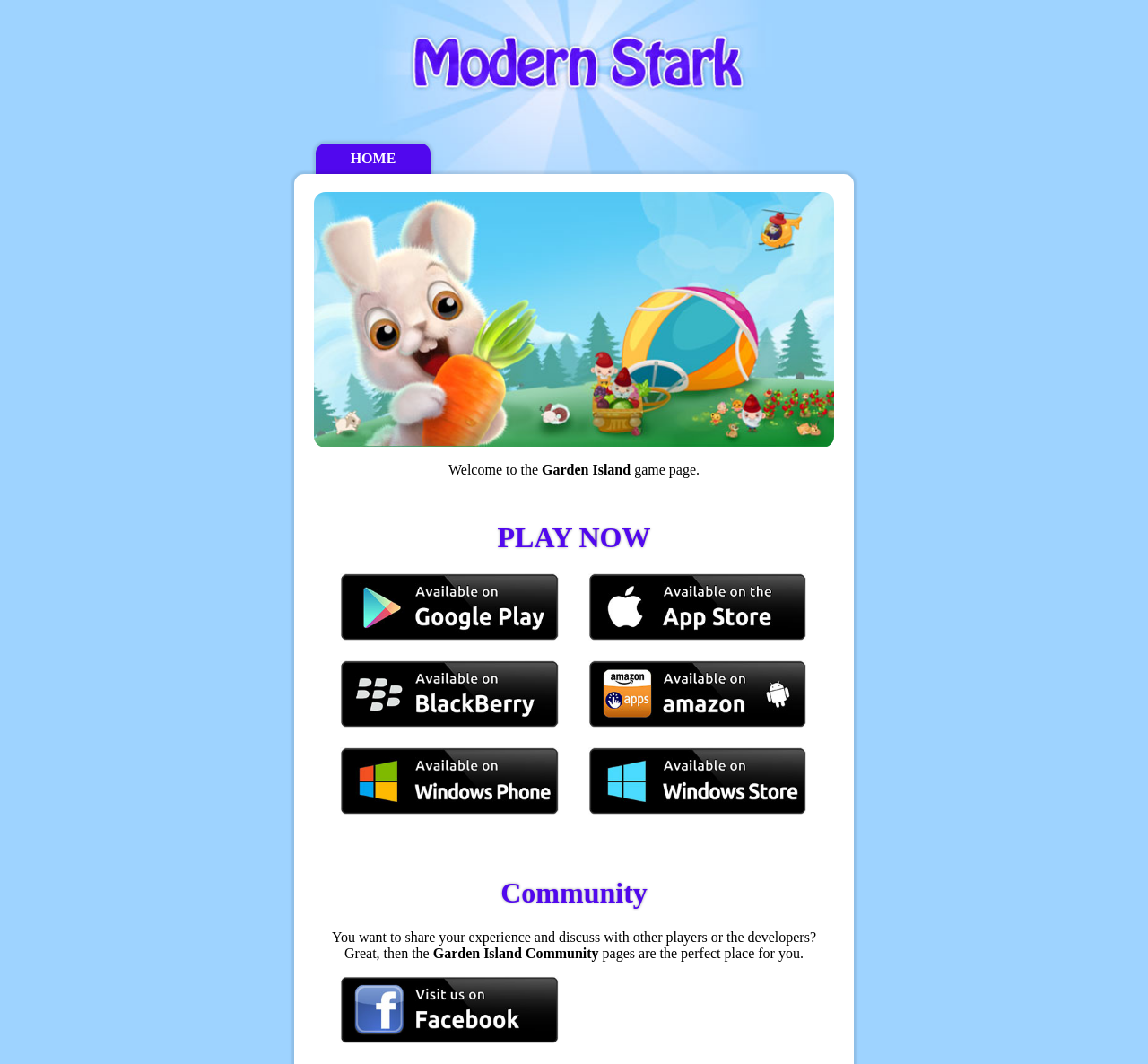Find the bounding box of the UI element described as: "parent_node: HOME". The bounding box coordinates should be given as four float values between 0 and 1, i.e., [left, top, right, bottom].

[0.25, 0.0, 0.75, 0.135]